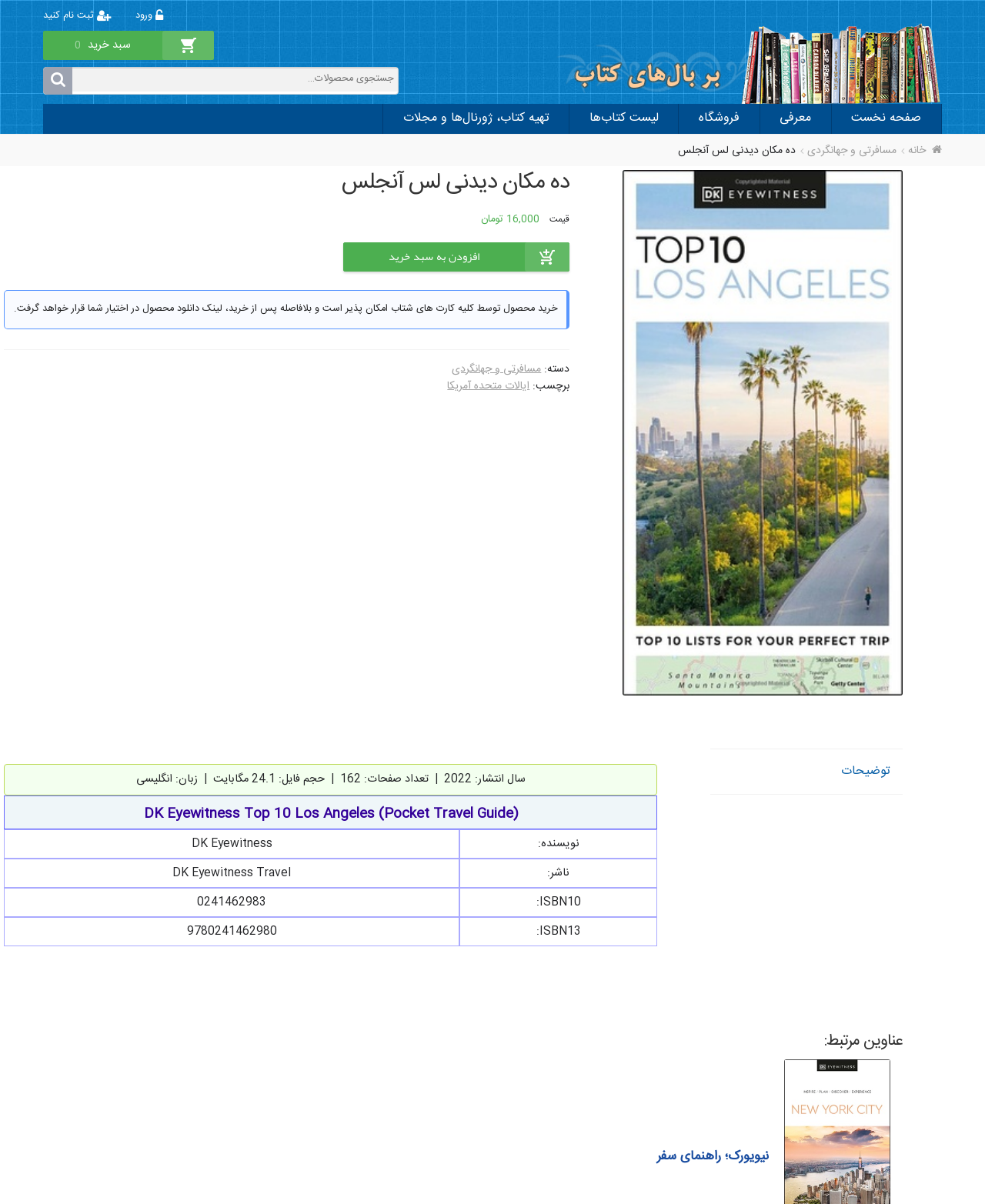Find the bounding box coordinates corresponding to the UI element with the description: "صفحه نخست". The coordinates should be formatted as [left, top, right, bottom], with values as floats between 0 and 1.

[0.844, 0.086, 0.956, 0.111]